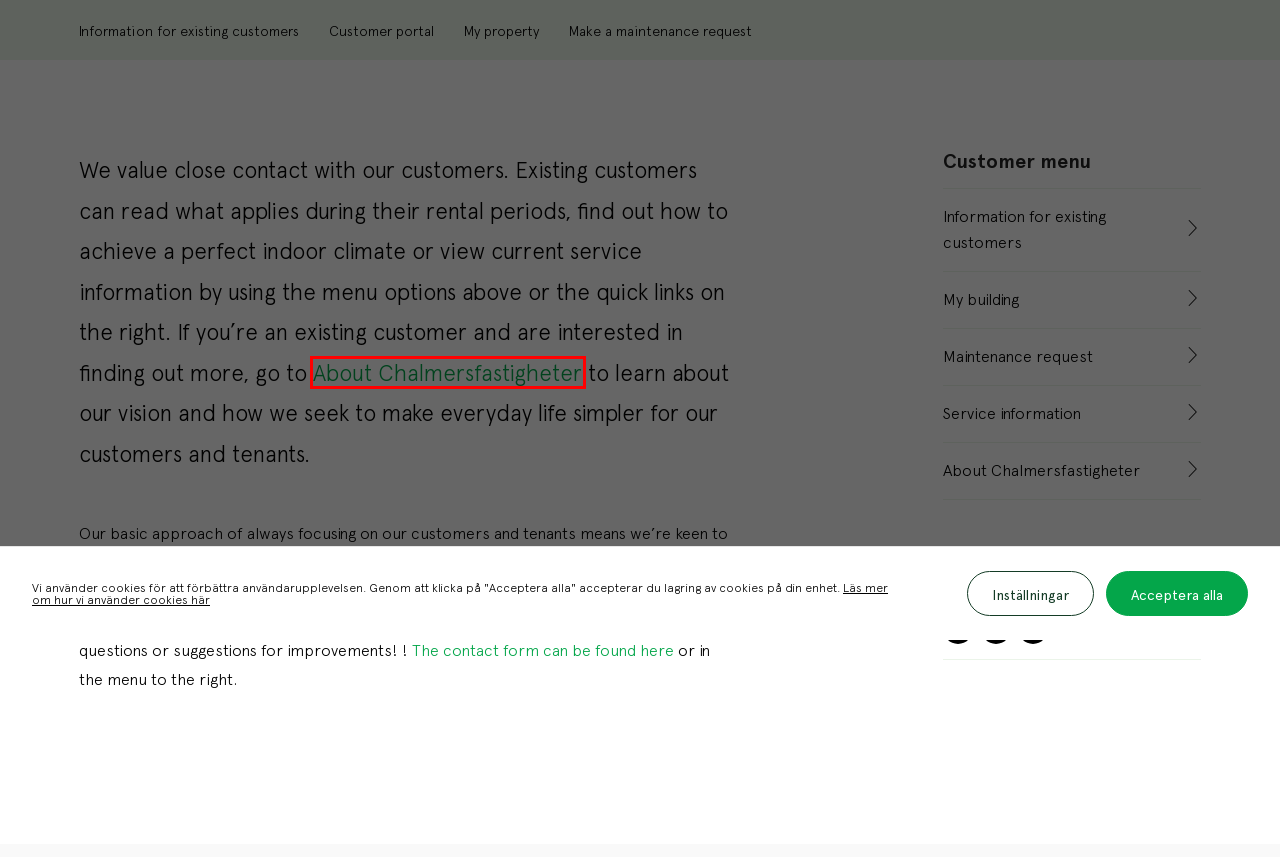A screenshot of a webpage is given, marked with a red bounding box around a UI element. Please select the most appropriate webpage description that fits the new page after clicking the highlighted element. Here are the candidates:
A. Our mission – Chalmersfastigheter
B. Contact / visit – Chalmersfastigheter
C. Customer portal – Chalmersfastigheter
D. Queries – Chalmersfastigheter
E. Vår Cookiepolicy – Chalmersfastigheter
F. Chalmersfastigheter – Chalmersfastigheter
G. Information for existing customers – Chalmersfastigheter
H. För dig som kund – Chalmersfastigheter

F